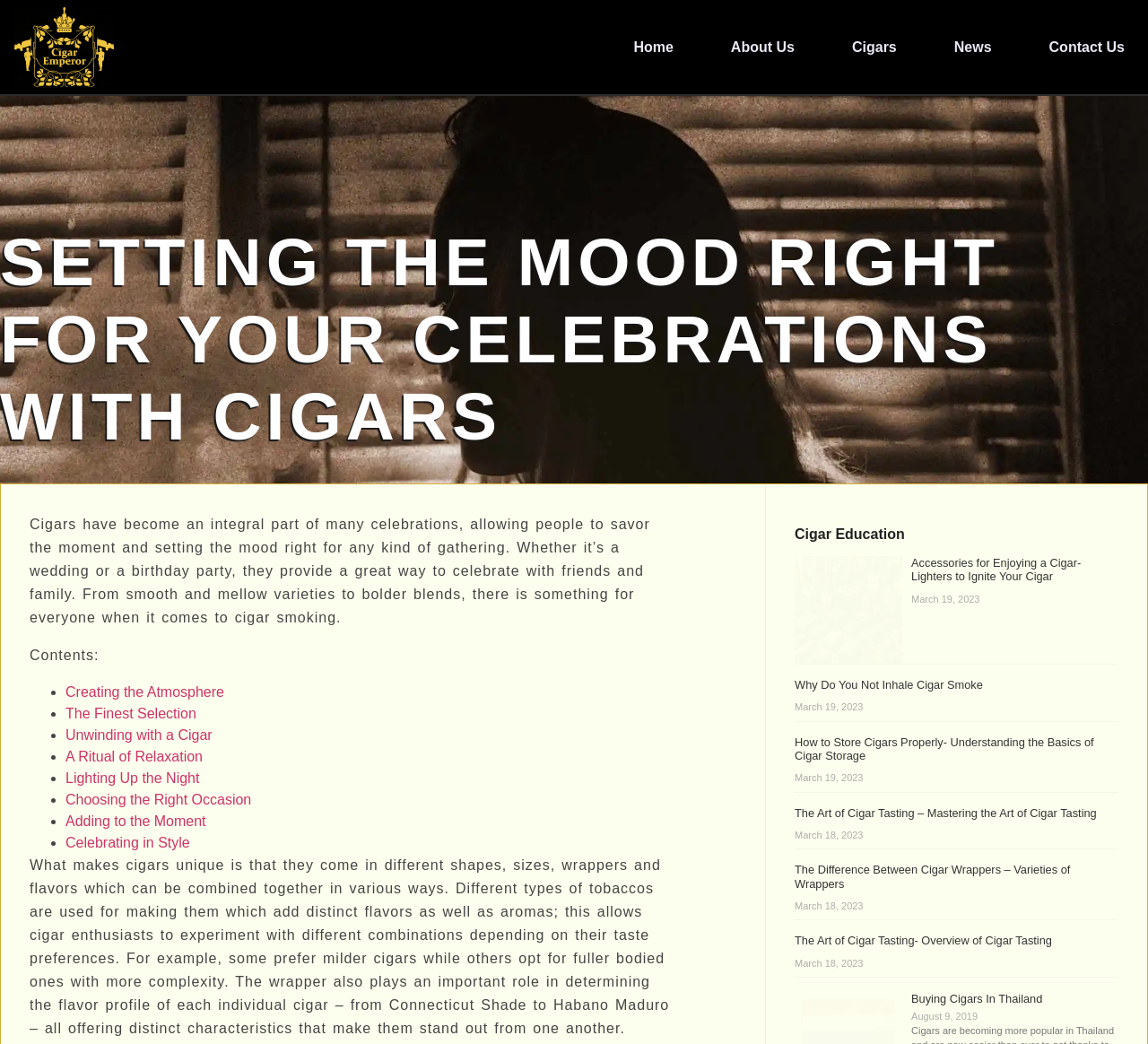Please specify the bounding box coordinates of the clickable region necessary for completing the following instruction: "Visit 'About Us' page". The coordinates must consist of four float numbers between 0 and 1, i.e., [left, top, right, bottom].

[0.637, 0.032, 0.692, 0.058]